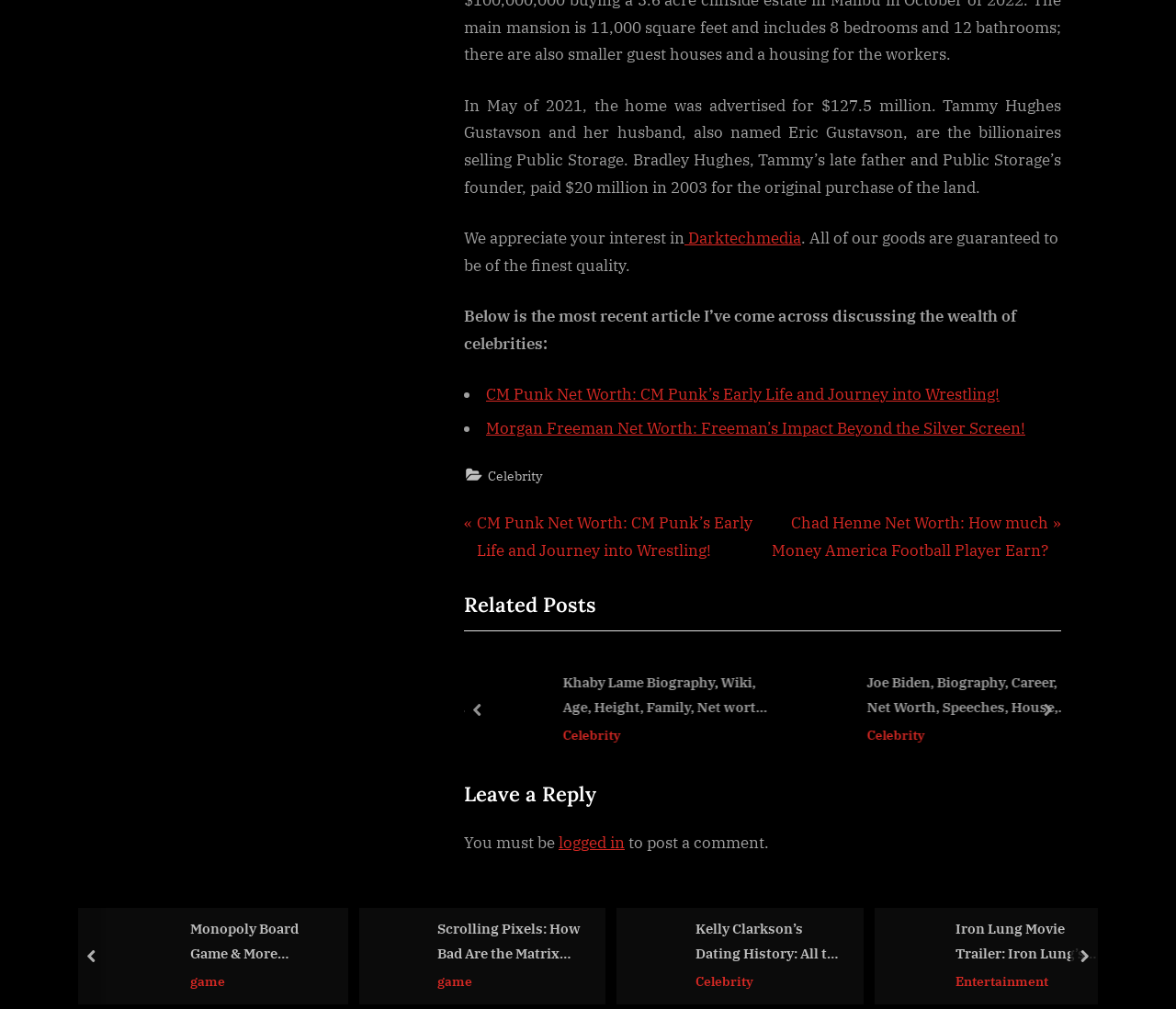What is the topic of the latest article?
Please give a detailed and thorough answer to the question, covering all relevant points.

I determined the topic of the latest article by looking at the link 'CM Punk Net Worth: CM Punk’s Early Life and Journey into Wrestling!' which is located above the 'Post navigation' section, indicating that it is the latest article.